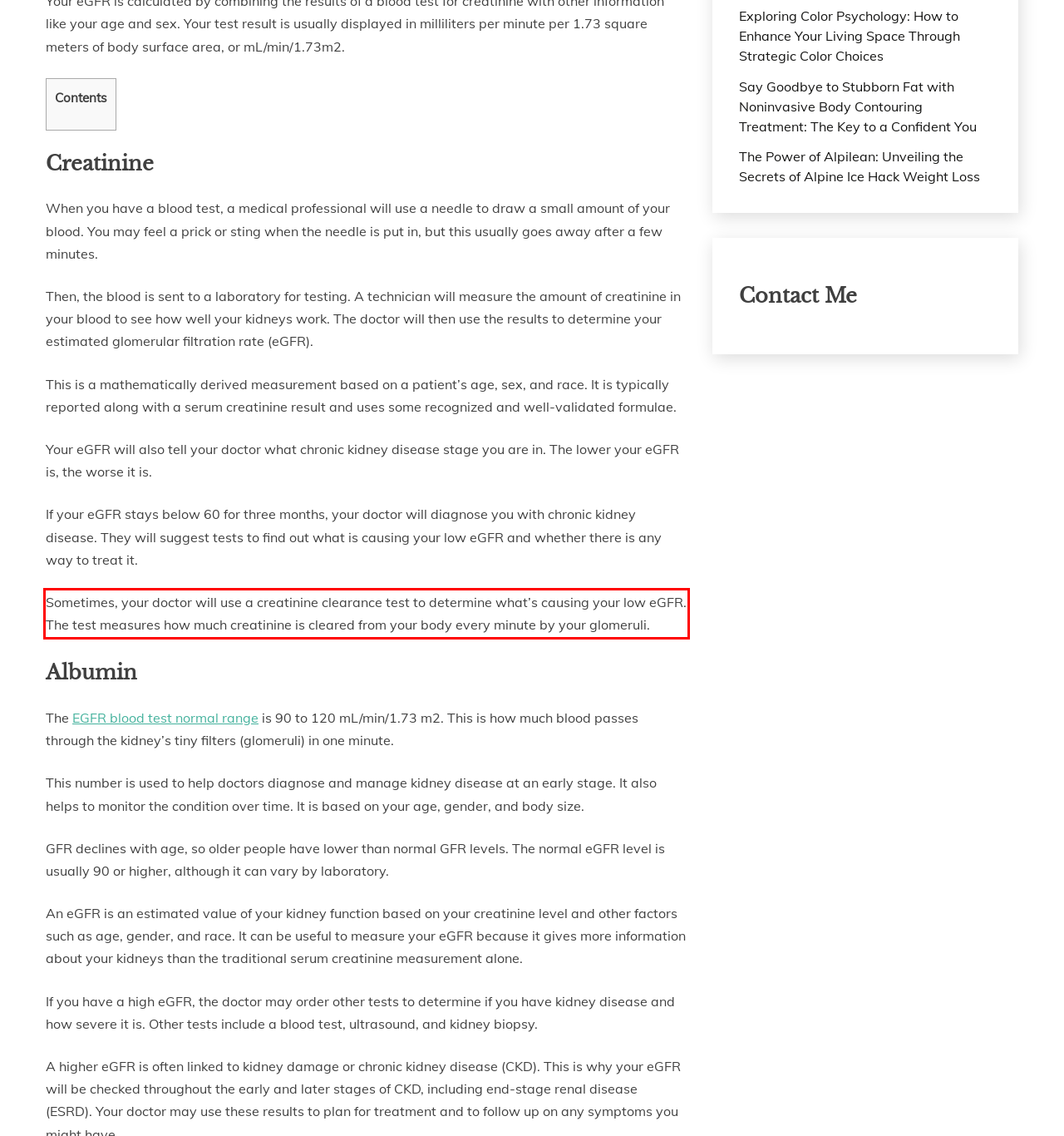With the provided screenshot of a webpage, locate the red bounding box and perform OCR to extract the text content inside it.

Sometimes, your doctor will use a creatinine clearance test to determine what’s causing your low eGFR. The test measures how much creatinine is cleared from your body every minute by your glomeruli.